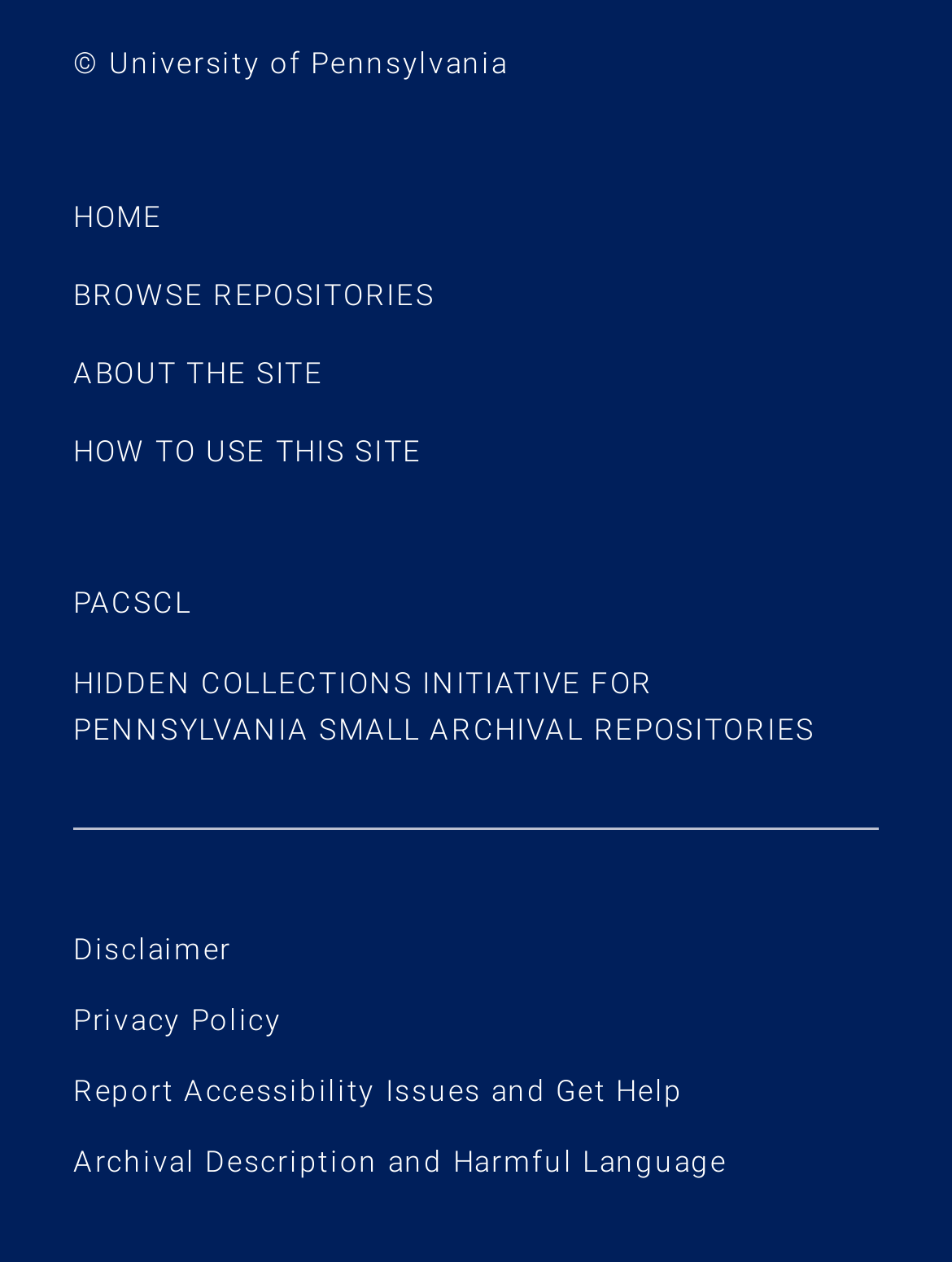What is the copyright information at the bottom of the page?
Please provide a comprehensive answer based on the details in the screenshot.

The copyright information is located at the bottom of the page, which is indicated by the StaticText element with the text '© University of Pennsylvania'. This suggests that the webpage is owned or operated by the University of Pennsylvania.